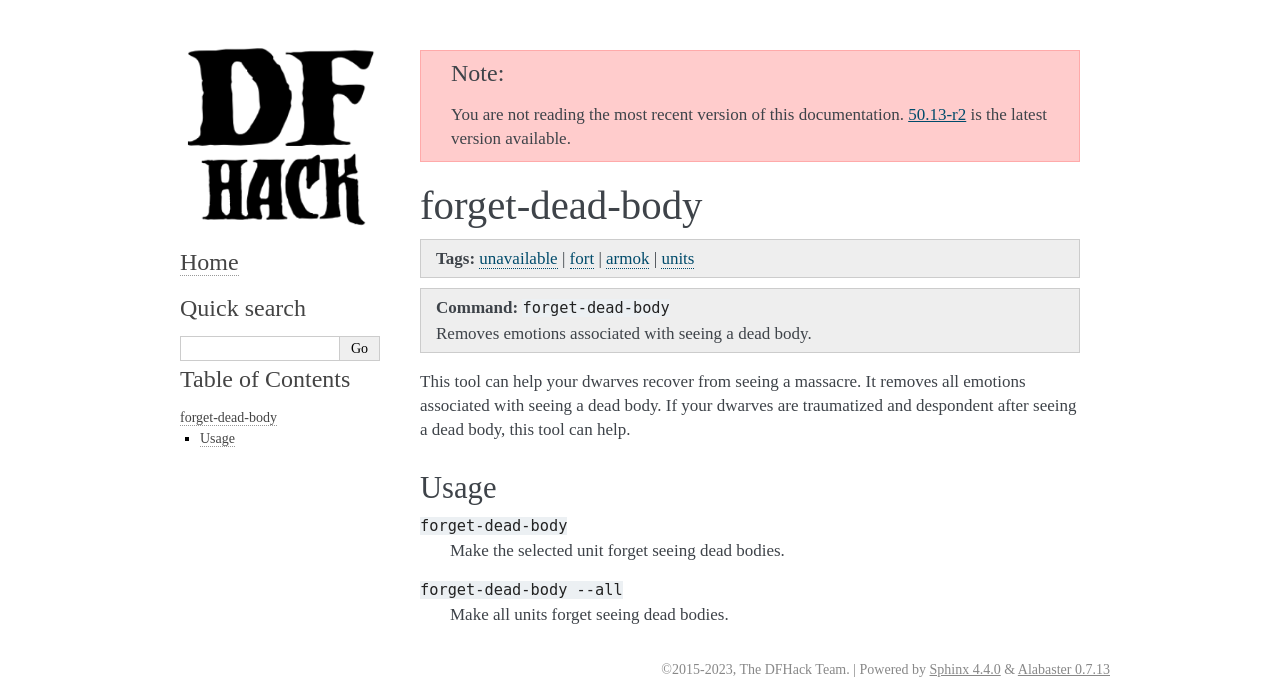Pinpoint the bounding box coordinates of the area that should be clicked to complete the following instruction: "Search for something". The coordinates must be given as four float numbers between 0 and 1, i.e., [left, top, right, bottom].

[0.141, 0.493, 0.266, 0.53]